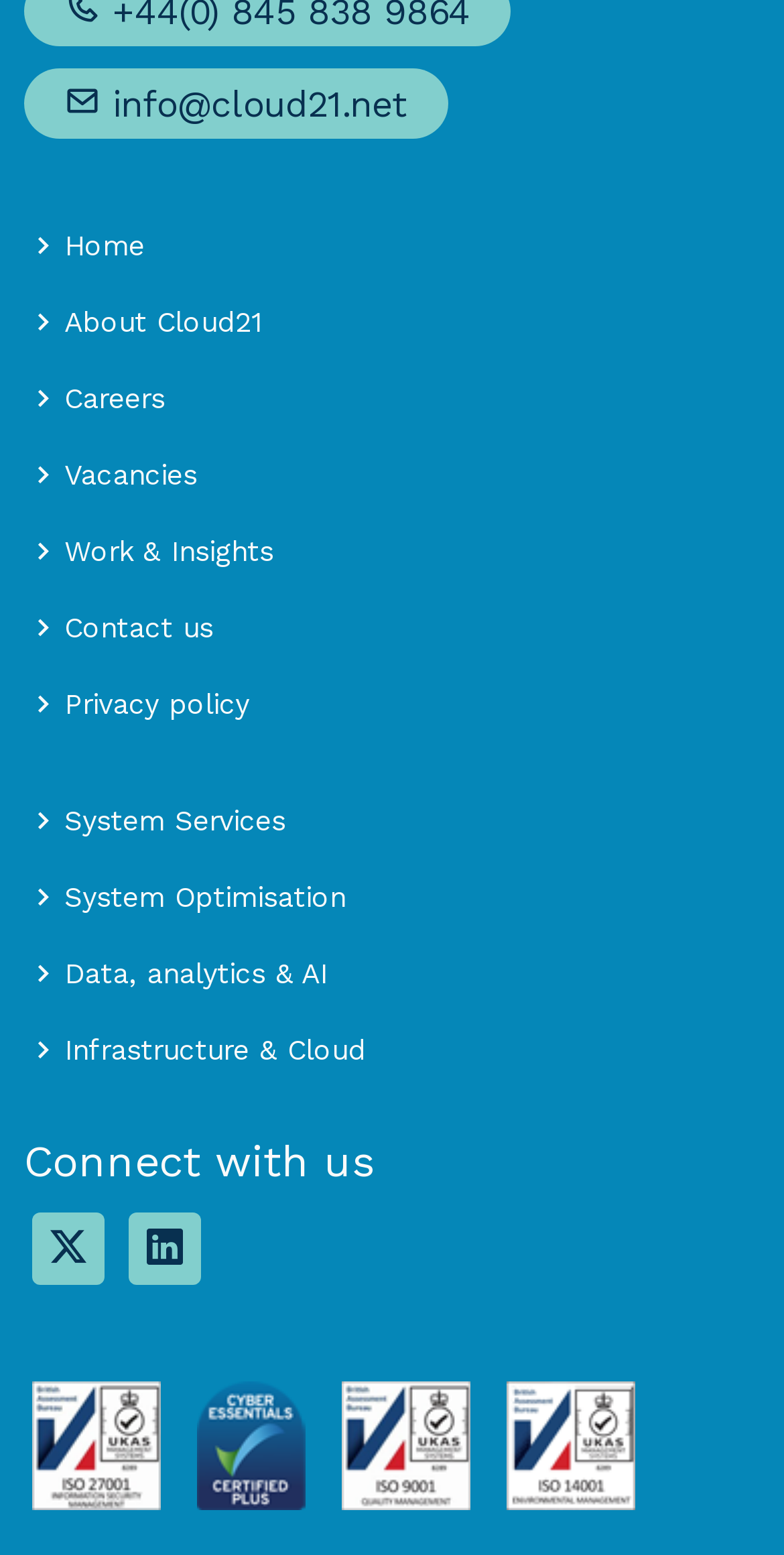How many social media links are there?
Provide a detailed and well-explained answer to the question.

I counted the number of social media links by looking at the links with icons, which are '' and ''. These two links are likely to be social media links.